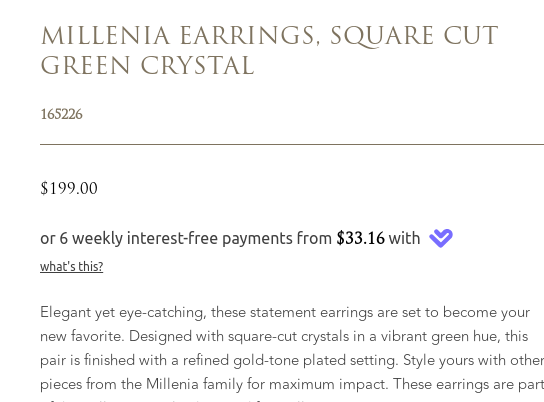Describe the image with as much detail as possible.

**Caption:** 

Discover the stunning Millenia Earrings, featuring square-cut green crystals that radiate elegance and sophistication. Priced at $199.00, these eye-catching statement earrings are designed with a refined gold-tone plated setting that complements the vibrant green hue beautifully. With the option for six interest-free payments of $33.16, they offer a stylish addition to your collection without compromise. Perfect for making a statement, these earrings can be paired with other pieces from the Millenia family for a coordinated look. Elevate your accessory game with these luxurious earrings, set to become your new favorite.